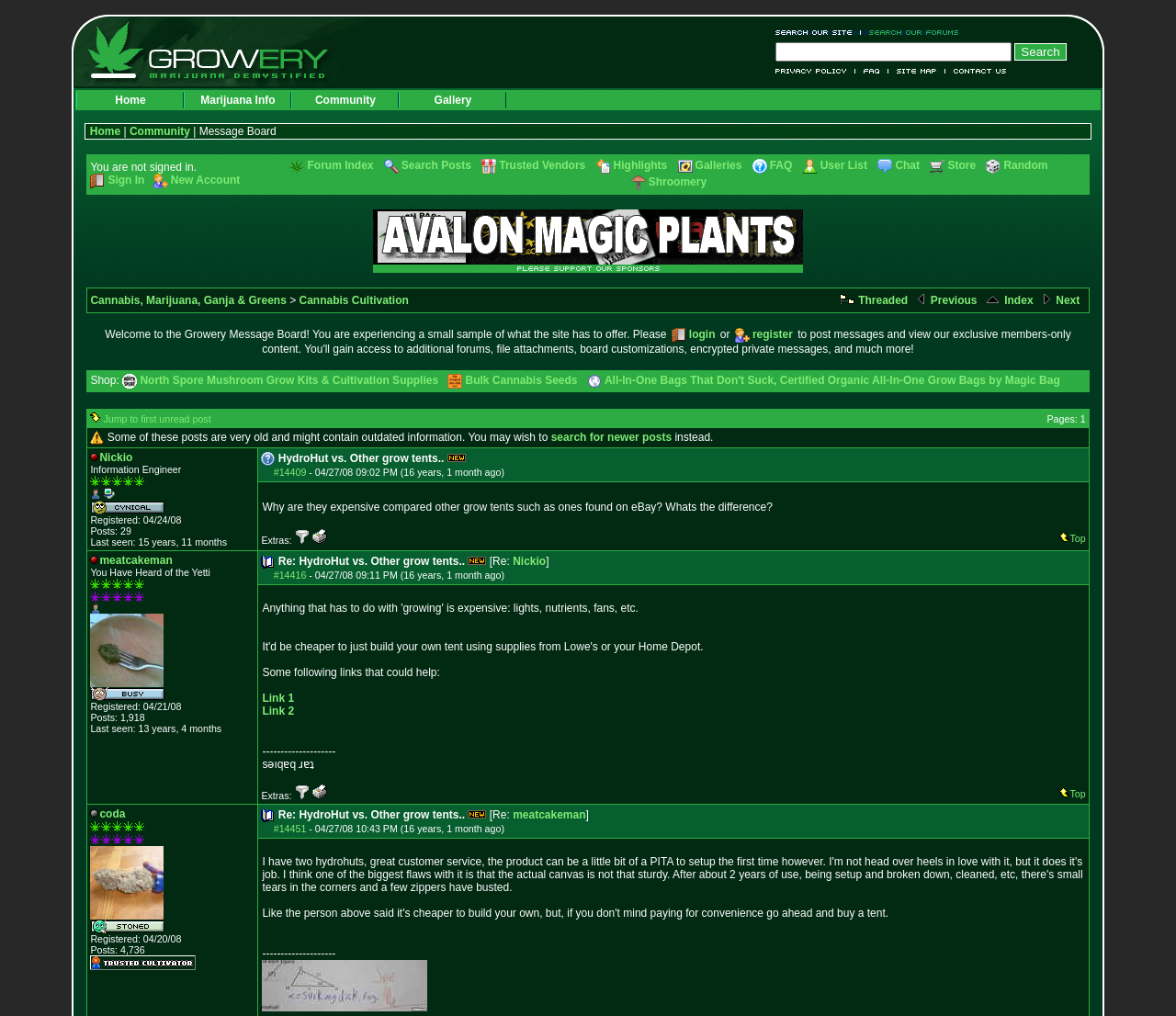Could you specify the bounding box coordinates for the clickable section to complete the following instruction: "Sign in"?

[0.077, 0.171, 0.123, 0.185]